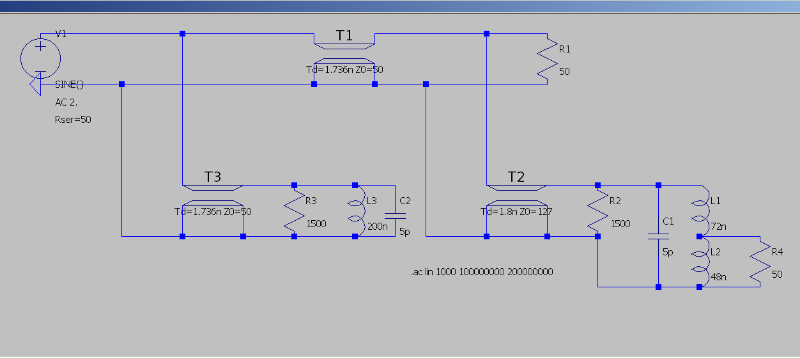What is the purpose of impedance matching?
Please give a detailed and elaborate answer to the question based on the image.

According to the caption, impedance matching between the antenna and the receiving port is crucial to minimize signal loss, ensuring efficient signal transmission.